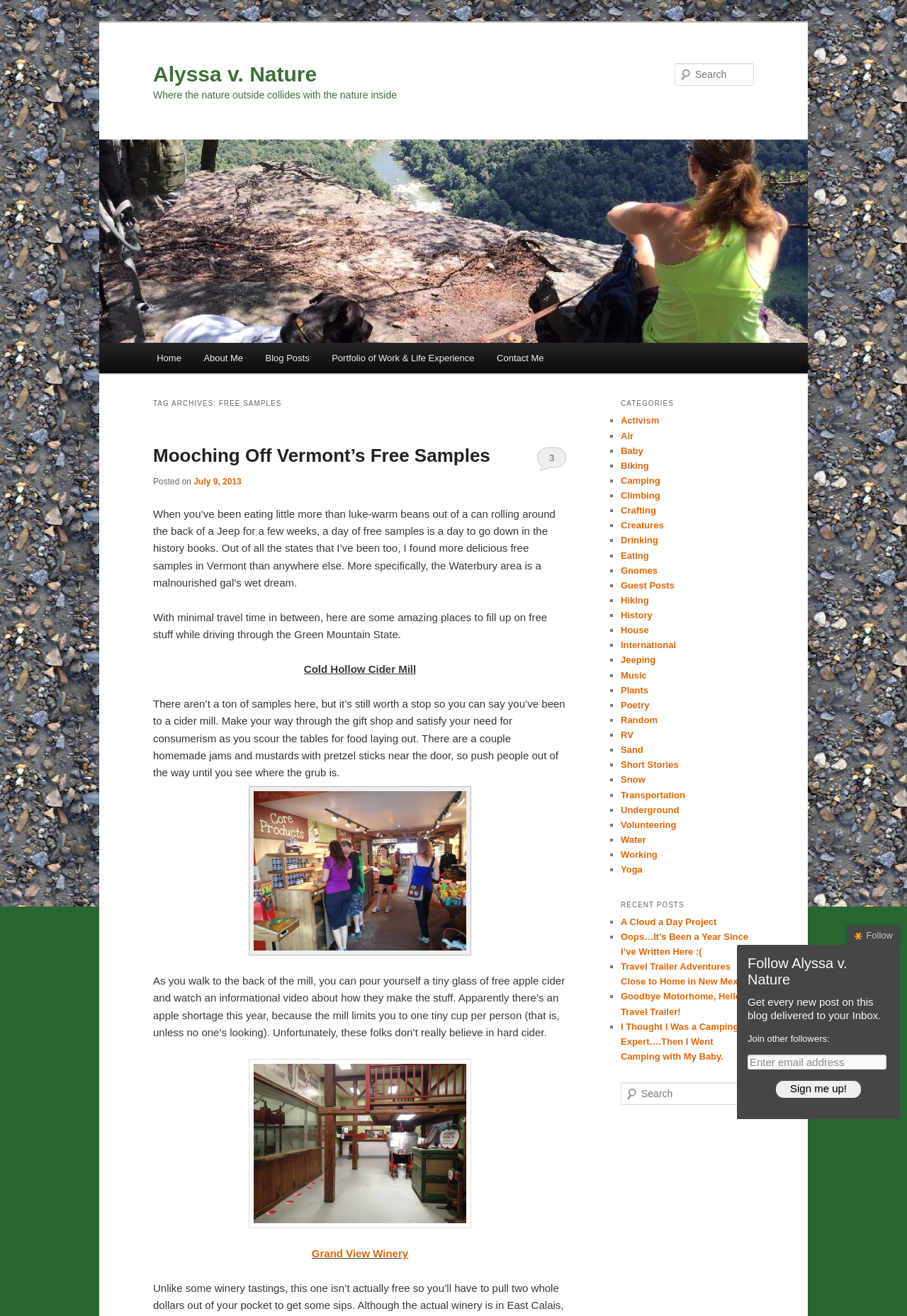Show the bounding box coordinates of the element that should be clicked to complete the task: "Search for something".

[0.744, 0.048, 0.831, 0.065]